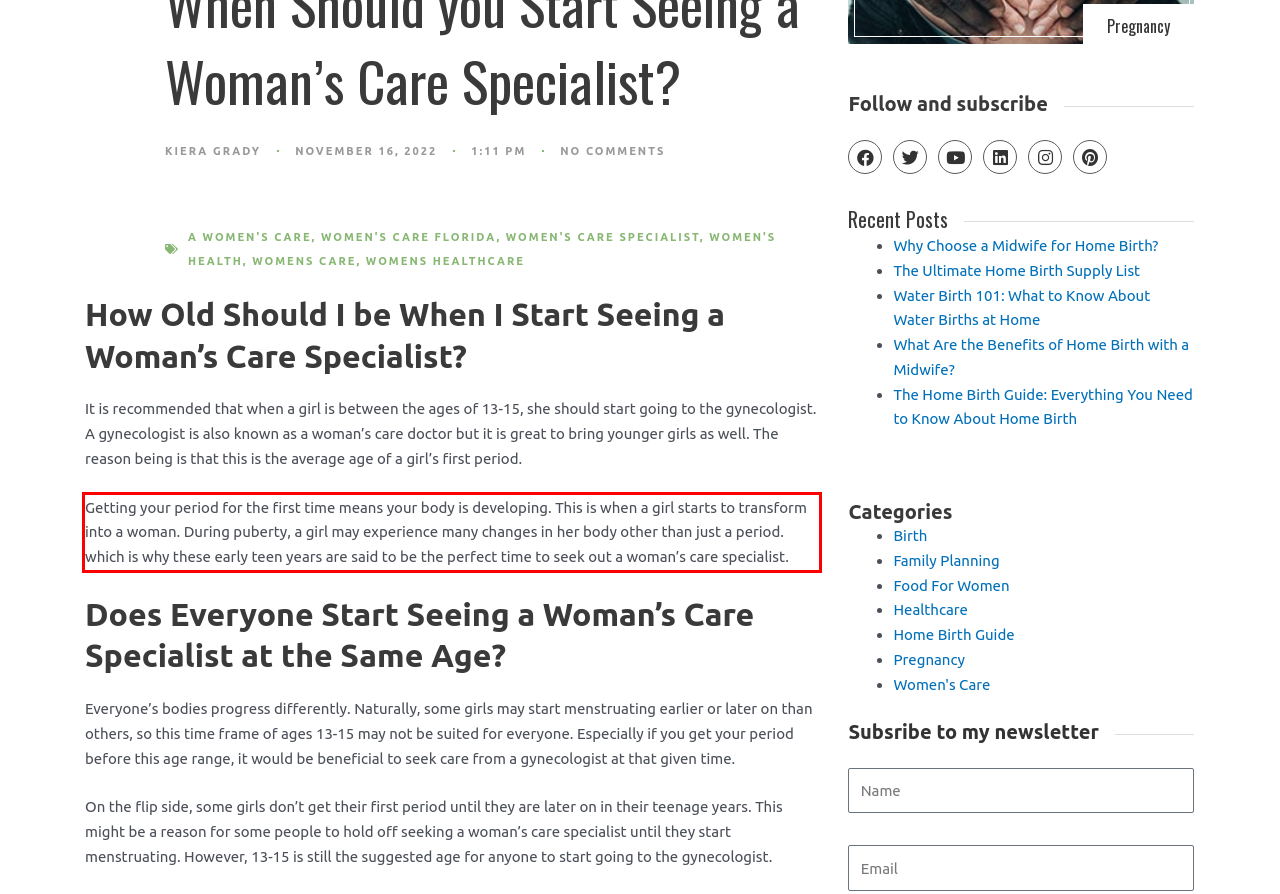Review the webpage screenshot provided, and perform OCR to extract the text from the red bounding box.

Getting your period for the first time means your body is developing. This is when a girl starts to transform into a woman. During puberty, a girl may experience many changes in her body other than just a period. which is why these early teen years are said to be the perfect time to seek out a woman’s care specialist.